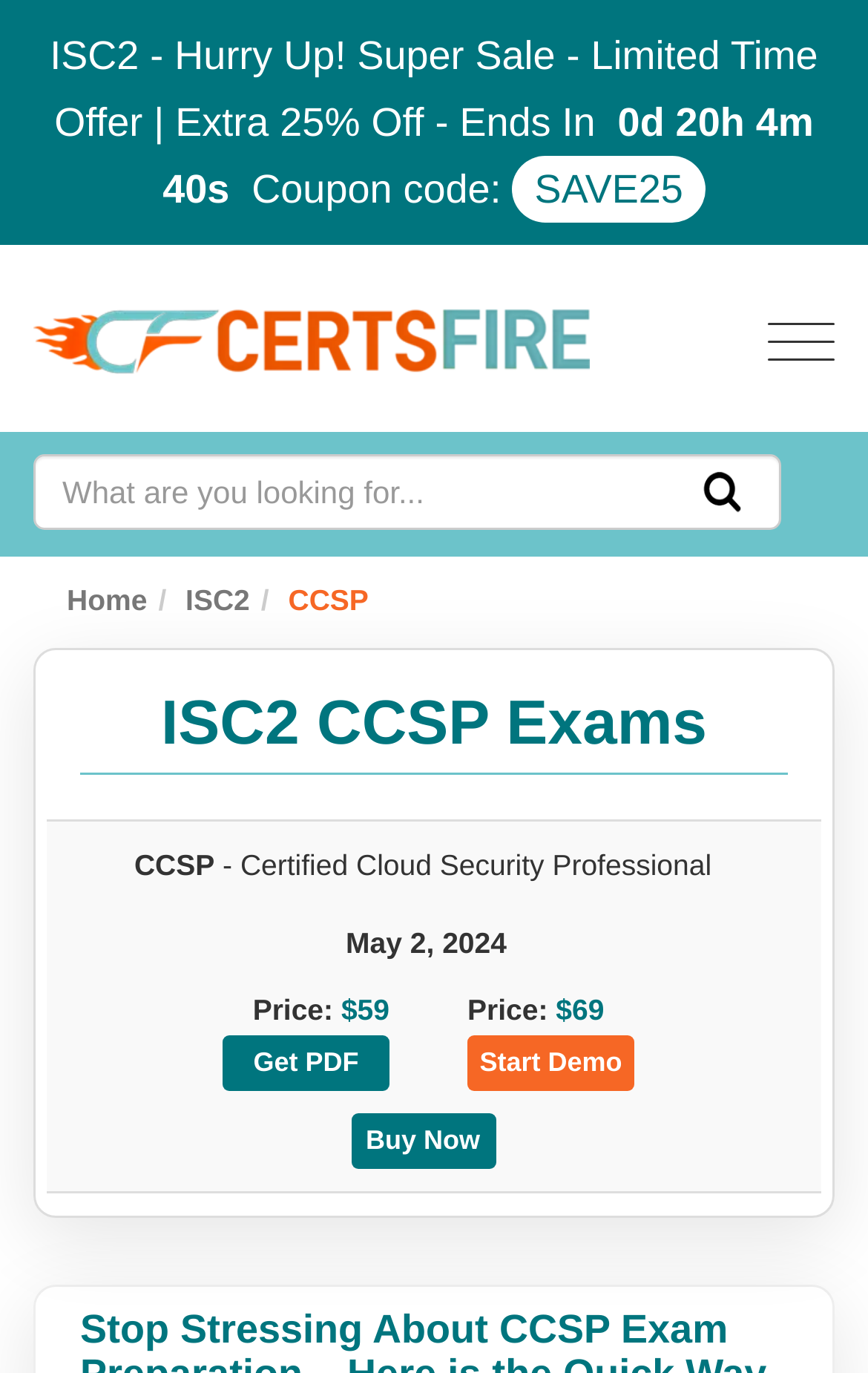Identify the bounding box coordinates of the element that should be clicked to fulfill this task: "Go to CertsFire homepage". The coordinates should be provided as four float numbers between 0 and 1, i.e., [left, top, right, bottom].

[0.038, 0.23, 0.679, 0.263]